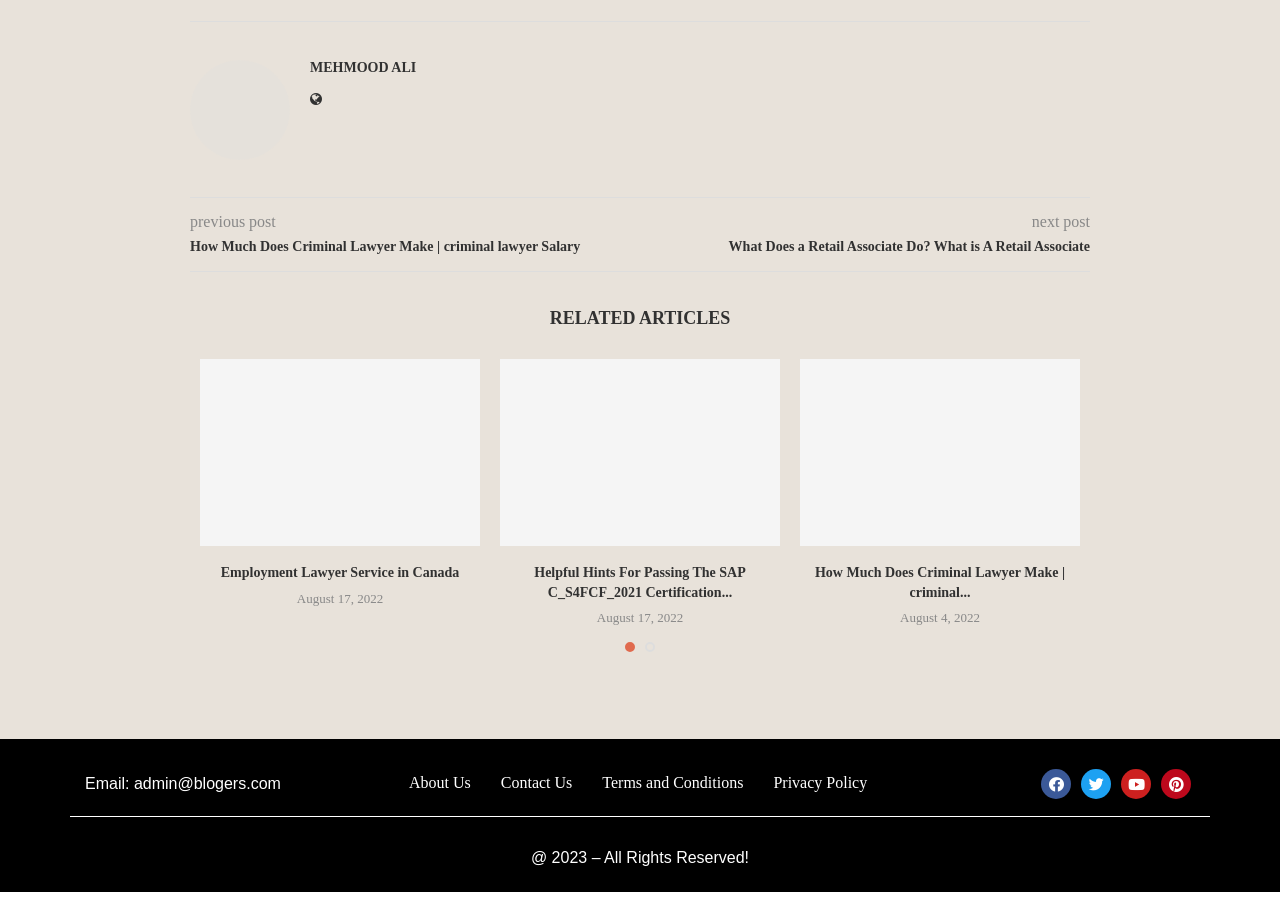Can you show the bounding box coordinates of the region to click on to complete the task described in the instruction: "Continue reading the article about 'Jansons history of art pdf download'"?

None